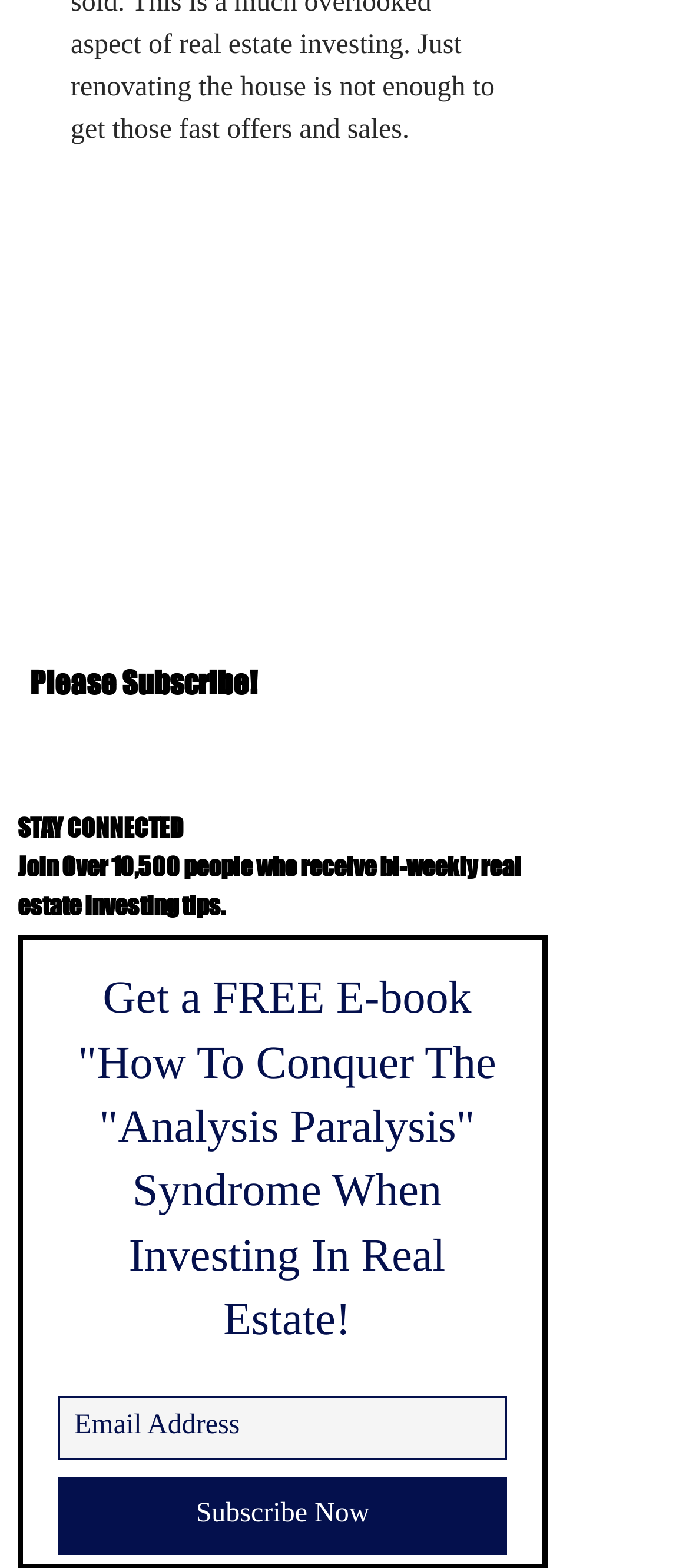Determine the bounding box coordinates for the clickable element required to fulfill the instruction: "Follow on Facebook". Provide the coordinates as four float numbers between 0 and 1, i.e., [left, top, right, bottom].

[0.044, 0.464, 0.133, 0.503]